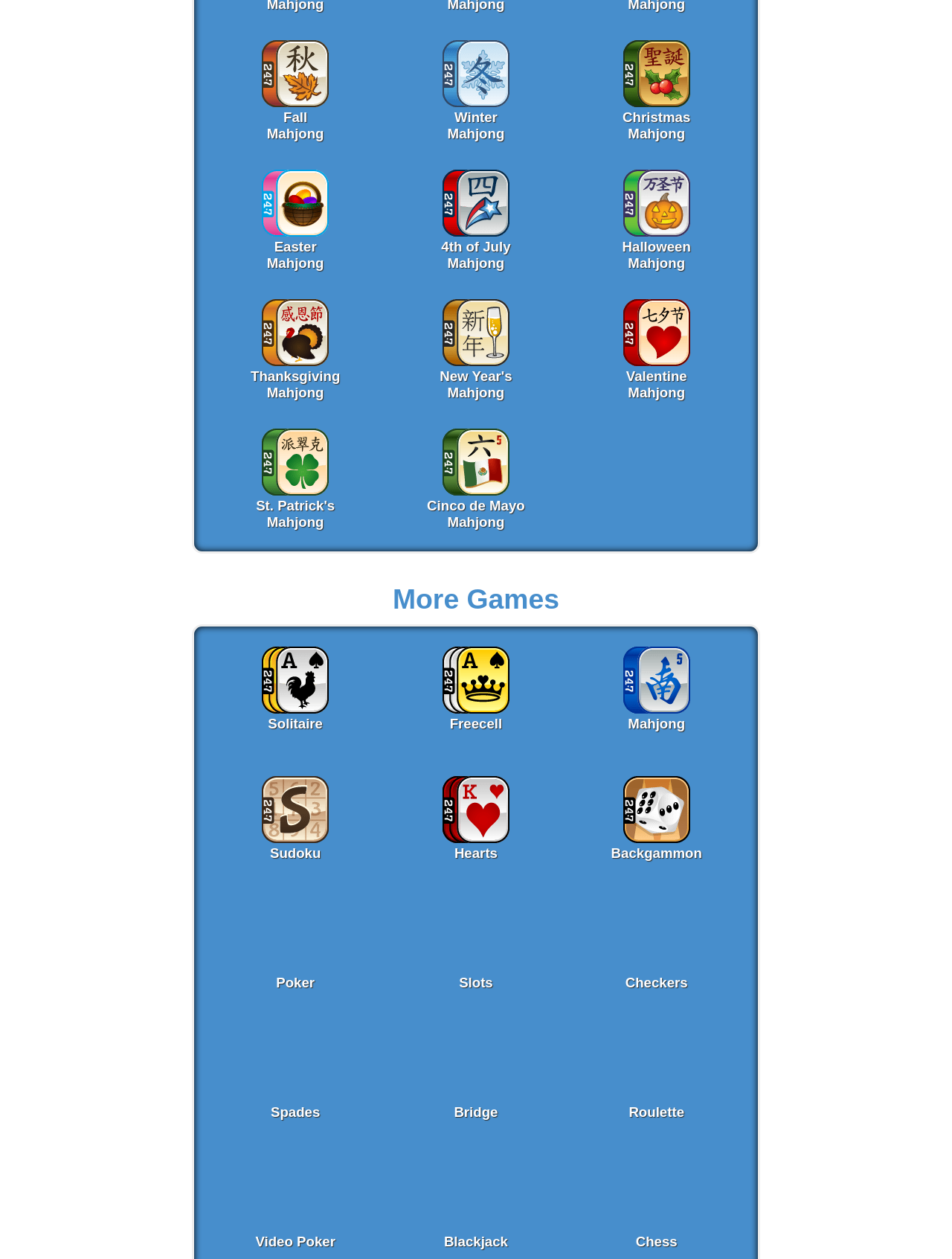Locate the UI element described as follows: "Cinco de MayoMahjong". Return the bounding box coordinates as four float numbers between 0 and 1 in the order [left, top, right, bottom].

[0.465, 0.386, 0.535, 0.396]